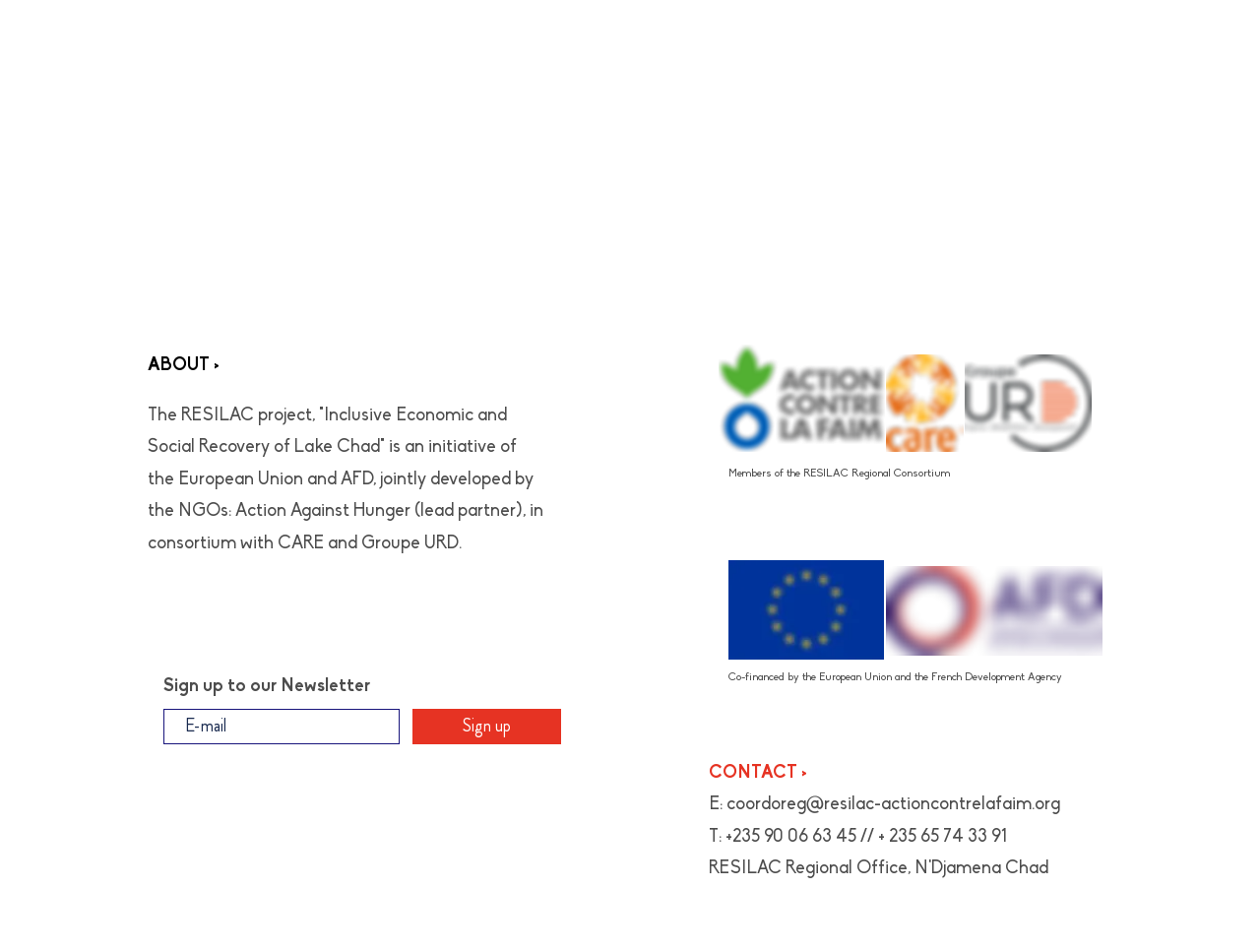Identify the coordinates of the bounding box for the element described below: "aria-label="E-mail" name="email" placeholder="E-mail"". Return the coordinates as four float numbers between 0 and 1: [left, top, right, bottom].

[0.13, 0.744, 0.317, 0.781]